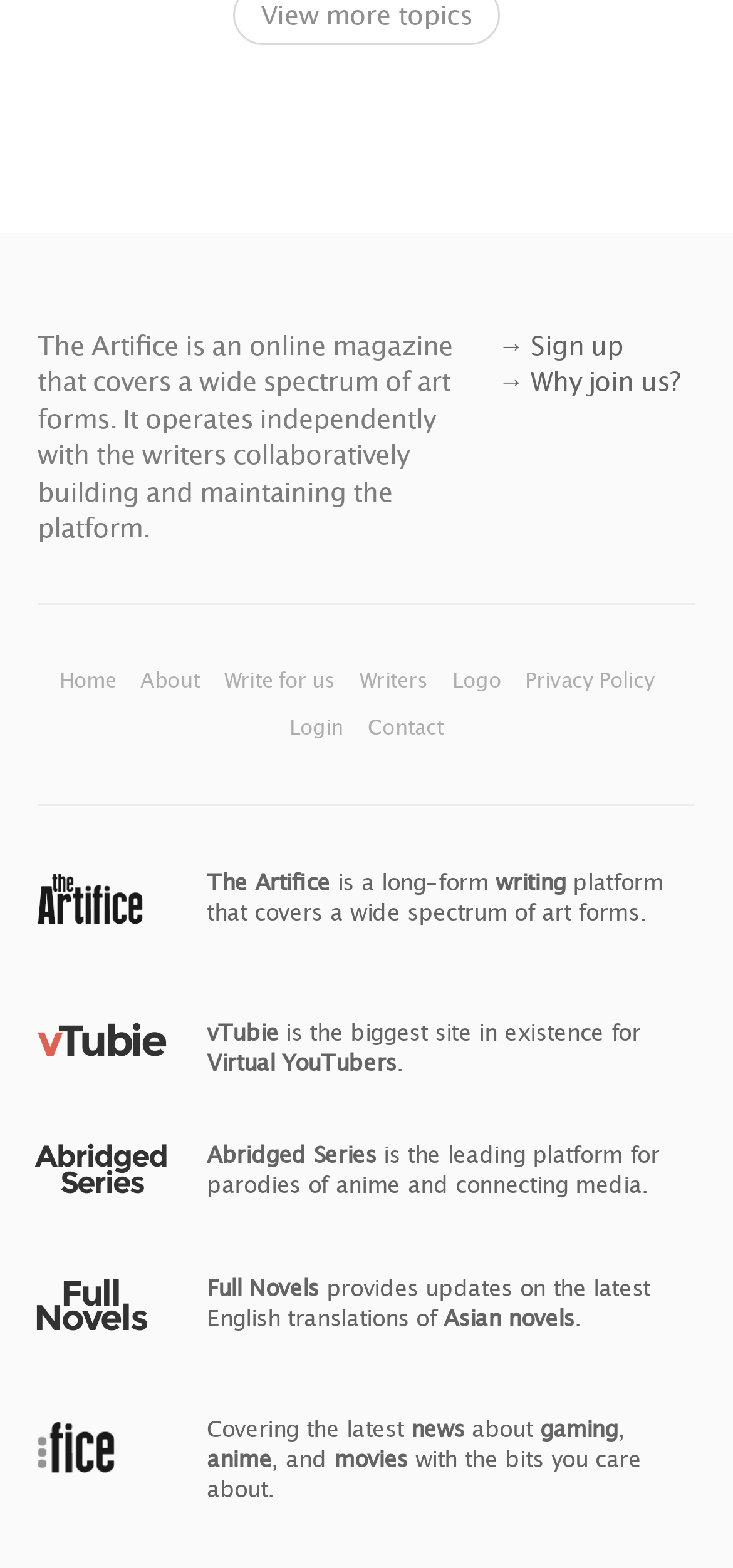Reply to the question with a single word or phrase:
How many links are there in the navigation menu?

9